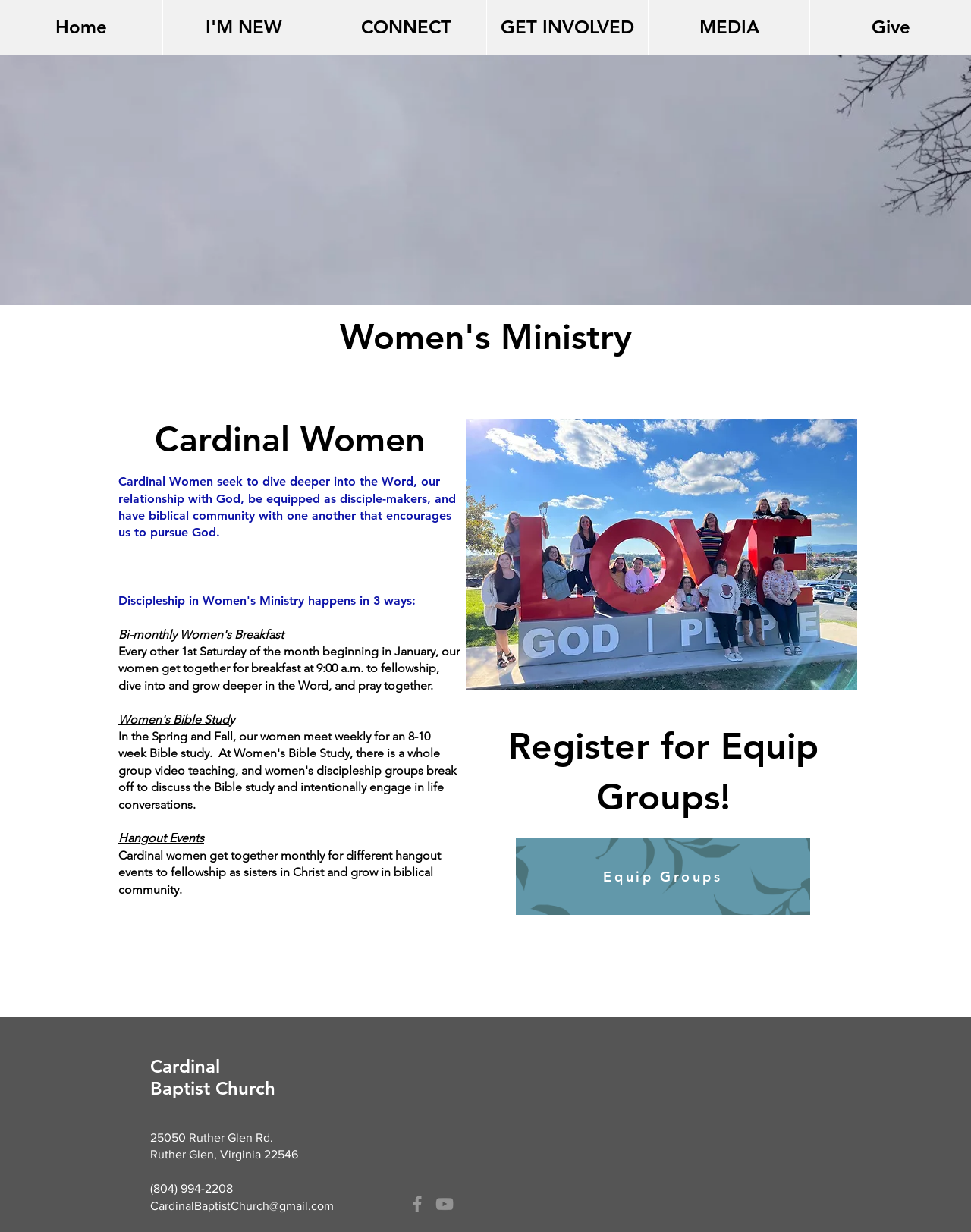What social media platforms does the church have?
Use the information from the image to give a detailed answer to the question.

I found the answer by looking at the list element labeled 'Social Bar'. The list contains links to Facebook and YouTube, indicating that the church has a presence on these social media platforms.